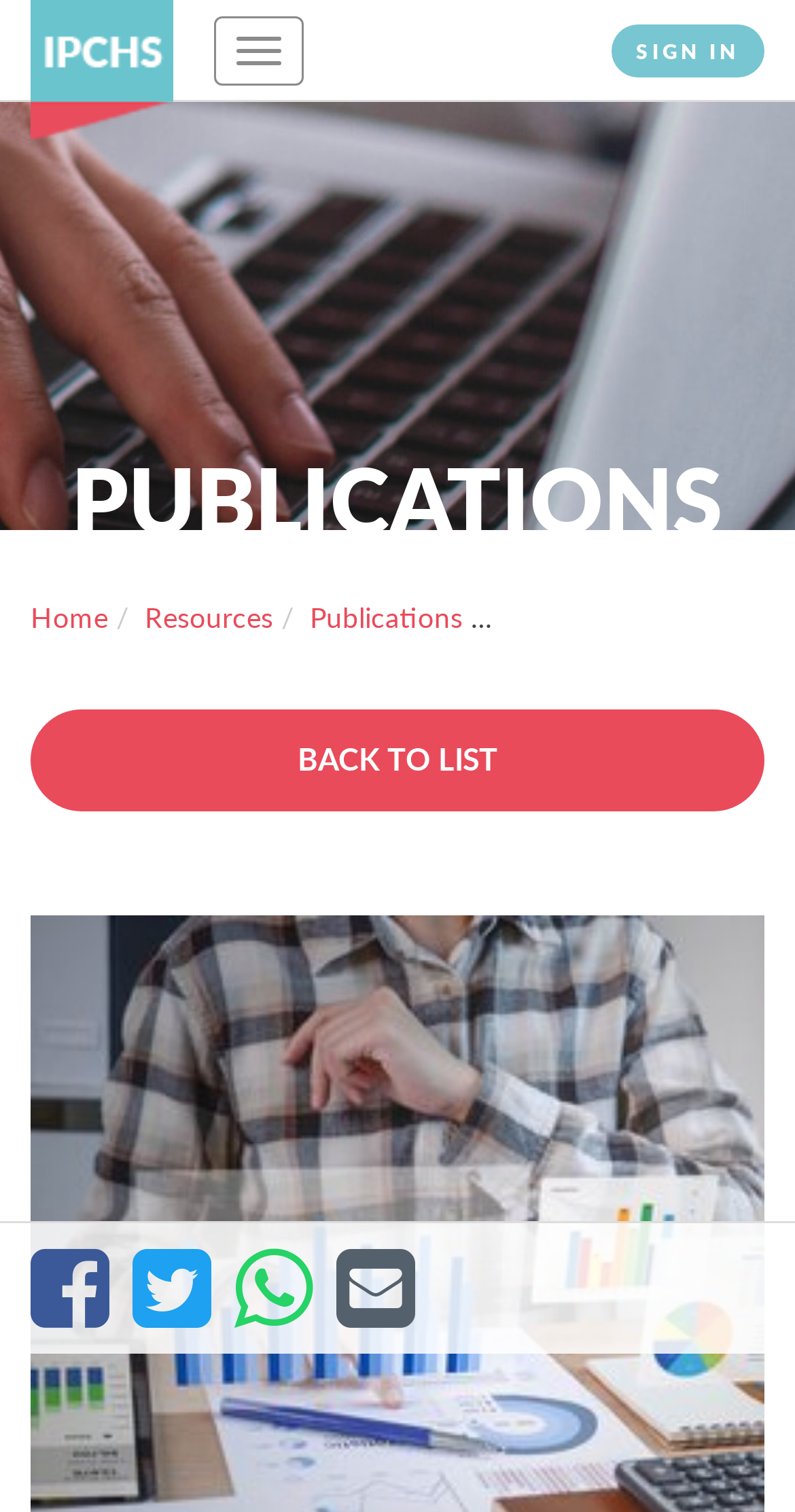Identify the bounding box coordinates necessary to click and complete the given instruction: "share in Facebook".

[0.038, 0.809, 0.138, 0.895]